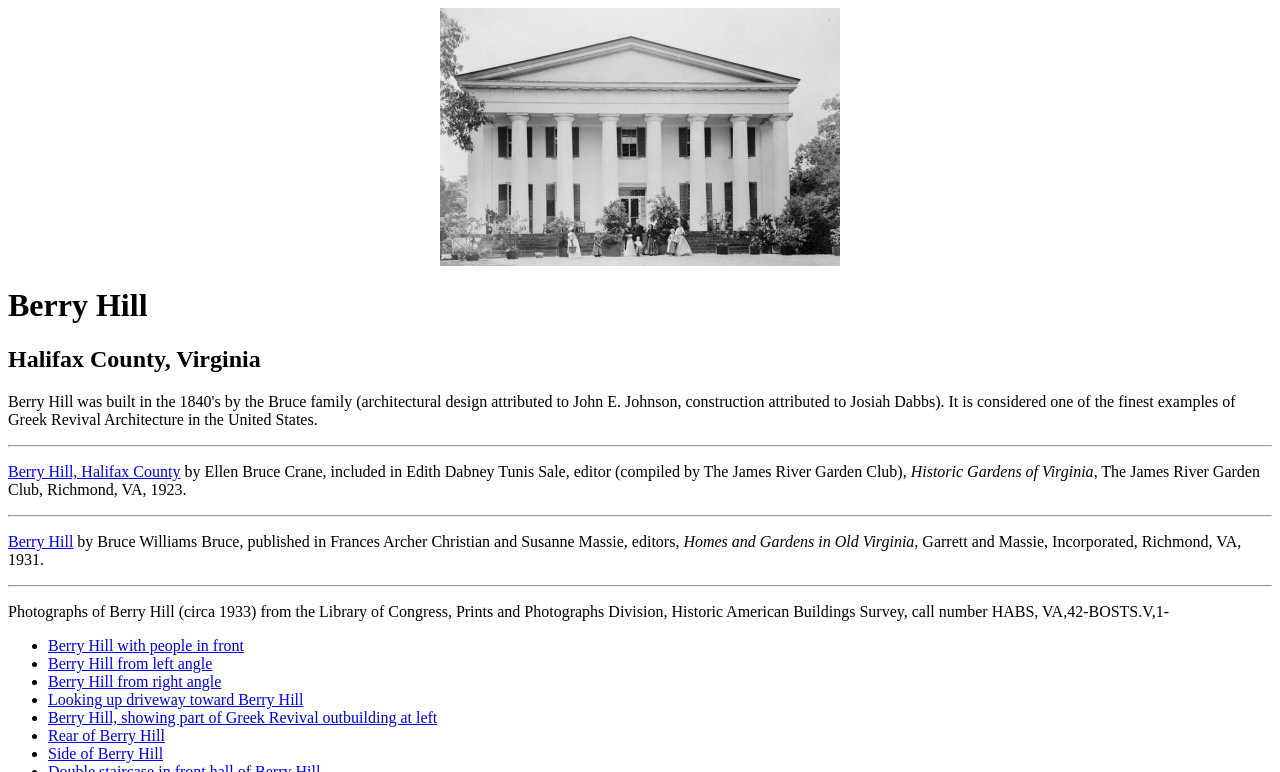How many photographs of Berry Hill are listed?
Based on the content of the image, thoroughly explain and answer the question.

The webpage has a list of photographs of Berry Hill, and there are 7 list items, each representing a different photograph.